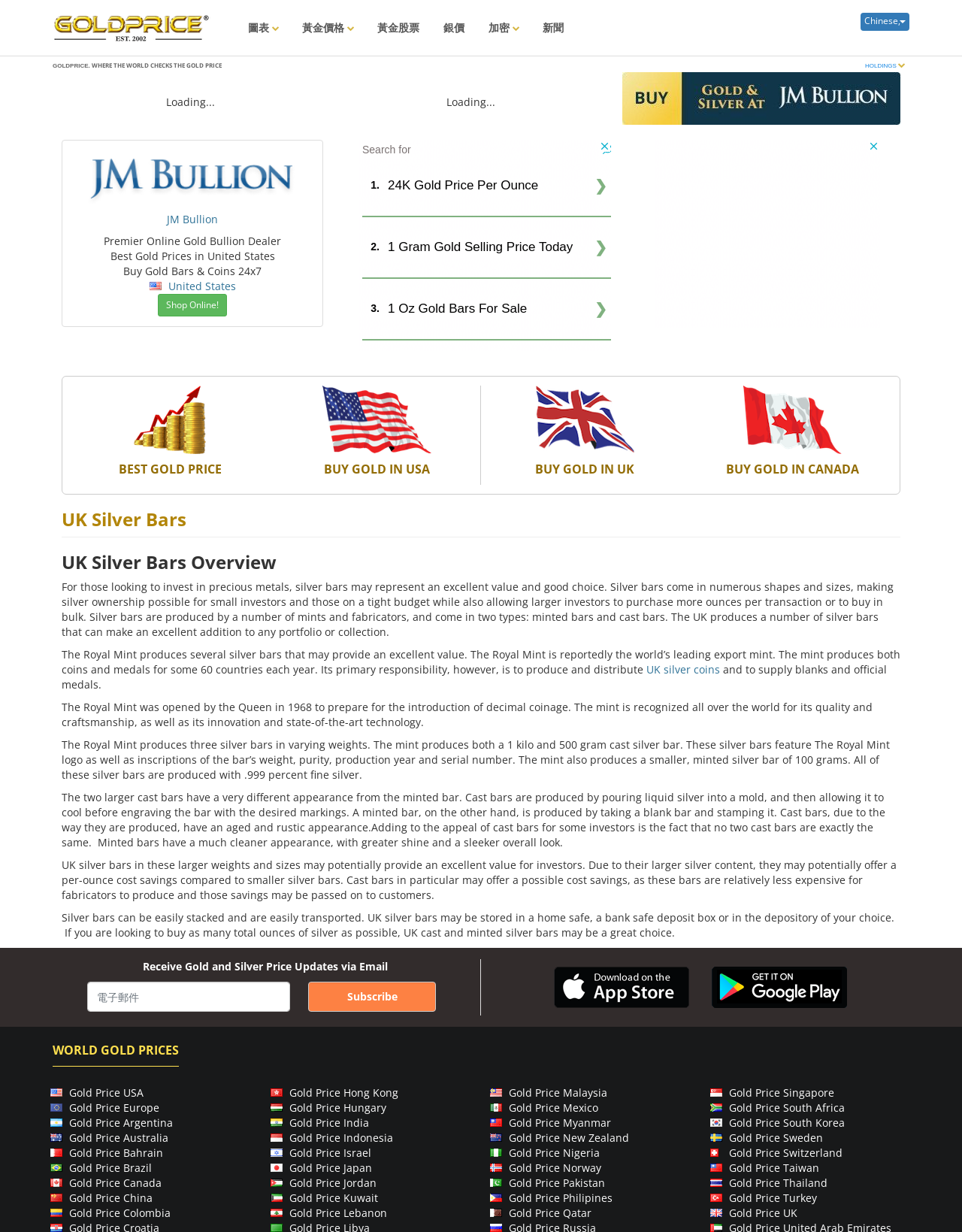Find the bounding box coordinates of the element to click in order to complete the given instruction: "Click the 'Subscribe' button."

[0.32, 0.797, 0.453, 0.821]